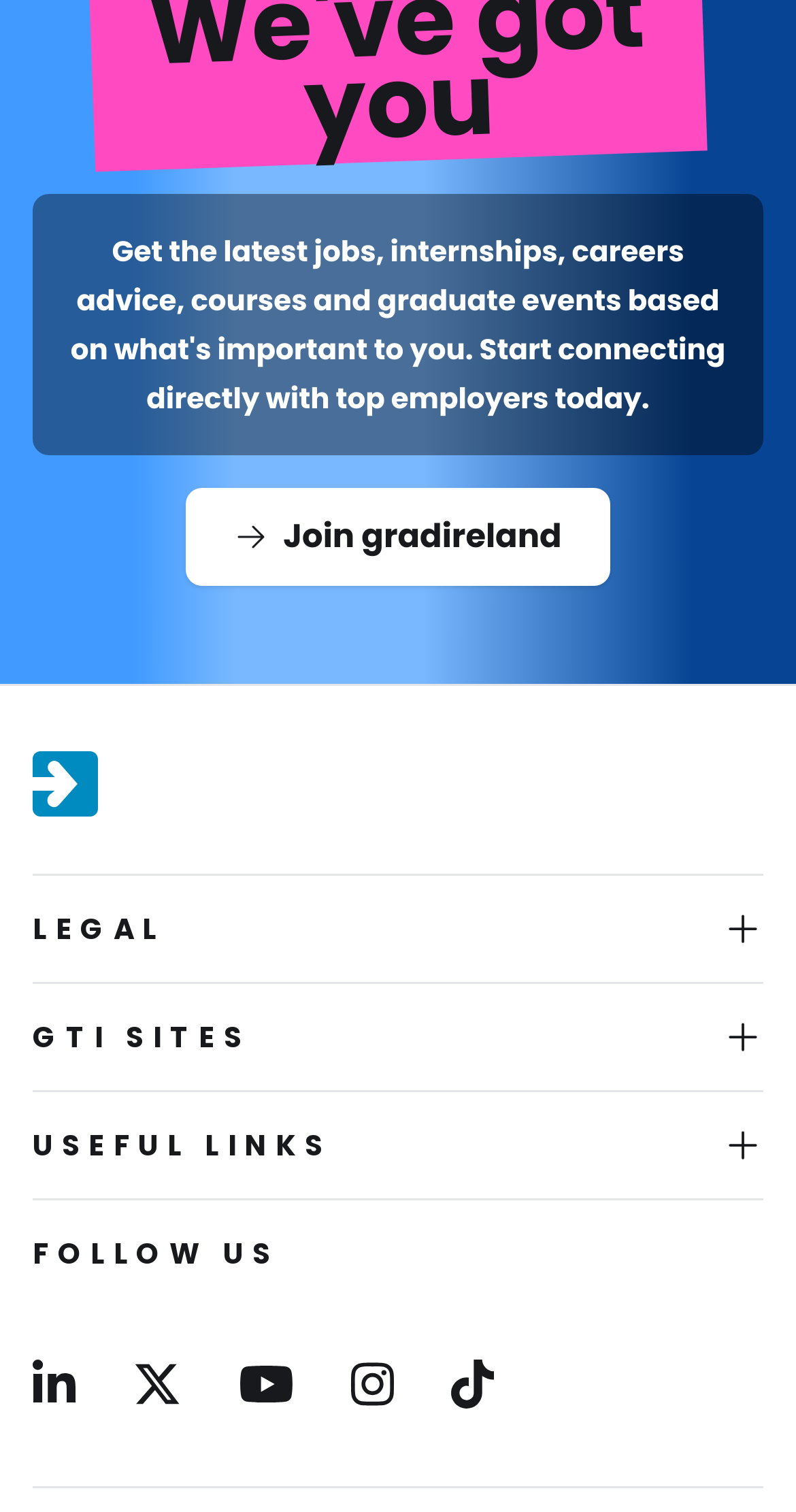How many buttons are there in the top menu?
Provide an in-depth answer to the question, covering all aspects.

I examined the top menu and found four buttons: 'LEGAL', 'GTI SITES', 'USEFUL LINKS', and 'FOLLOW US', which are all expanded to false.